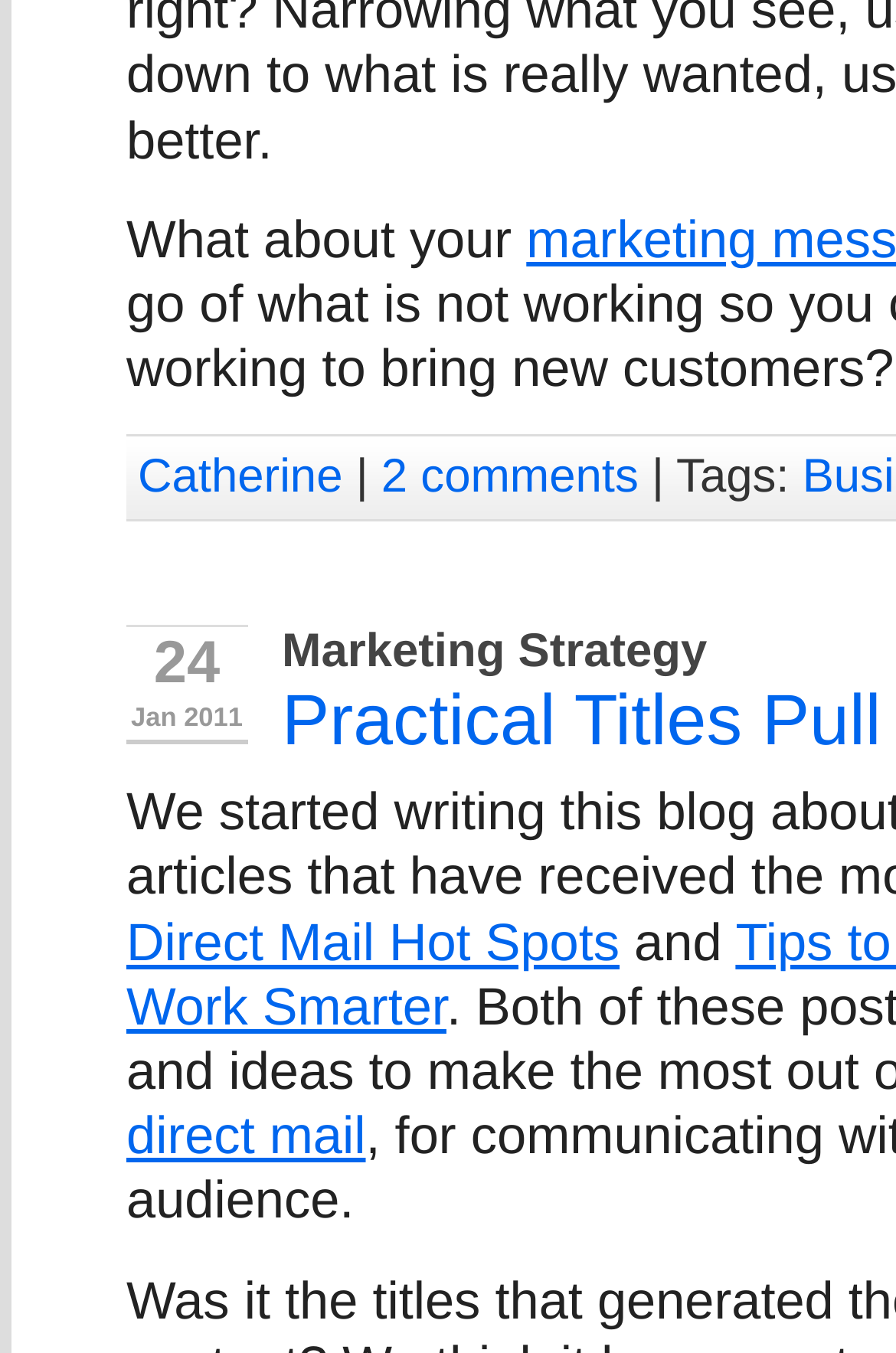What is the related topic to direct mail?
Look at the image and respond to the question as thoroughly as possible.

The webpage has a link element with the text 'Direct Mail Hot Spots', indicating that 'Hot Spots' is a related topic or subcategory of direct mail.